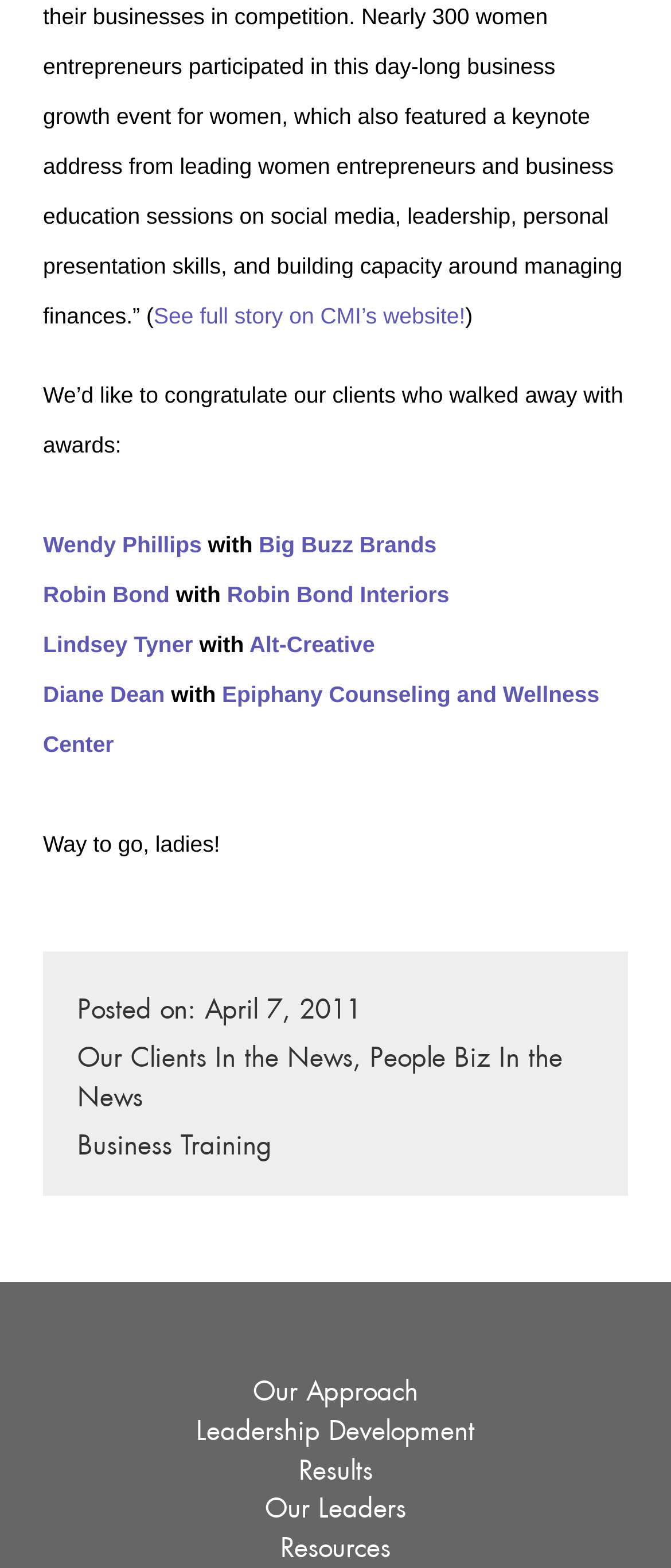Locate the UI element described as follows: "Our Clients In the News". Return the bounding box coordinates as four float numbers between 0 and 1 in the order [left, top, right, bottom].

[0.115, 0.666, 0.526, 0.676]